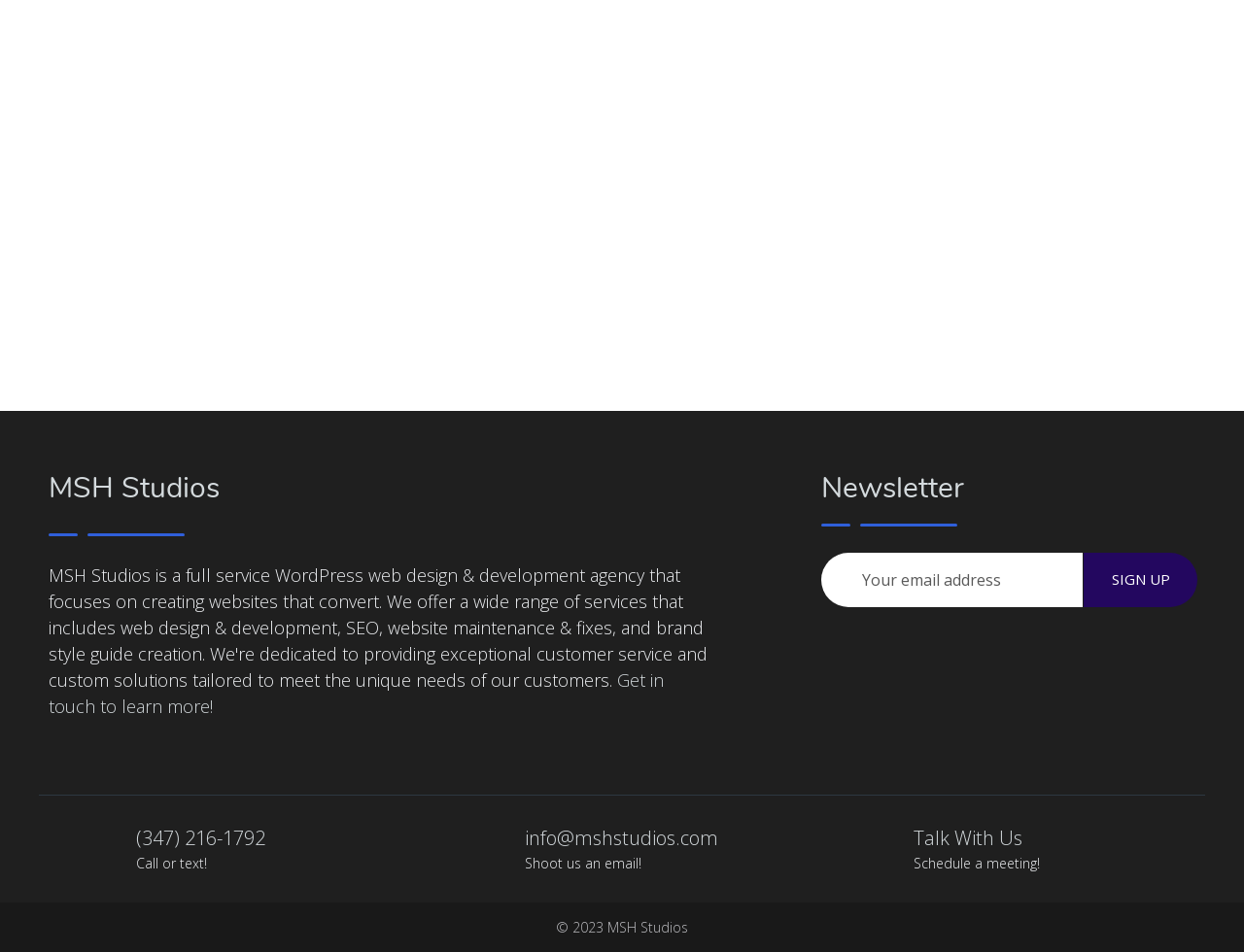How many ways are there to contact the company?
Provide an in-depth answer to the question, covering all aspects.

There are three ways to contact the company, which are calling or texting the phone number, sending an email to the provided email address, and scheduling a meeting through the 'Talk With Us' link.